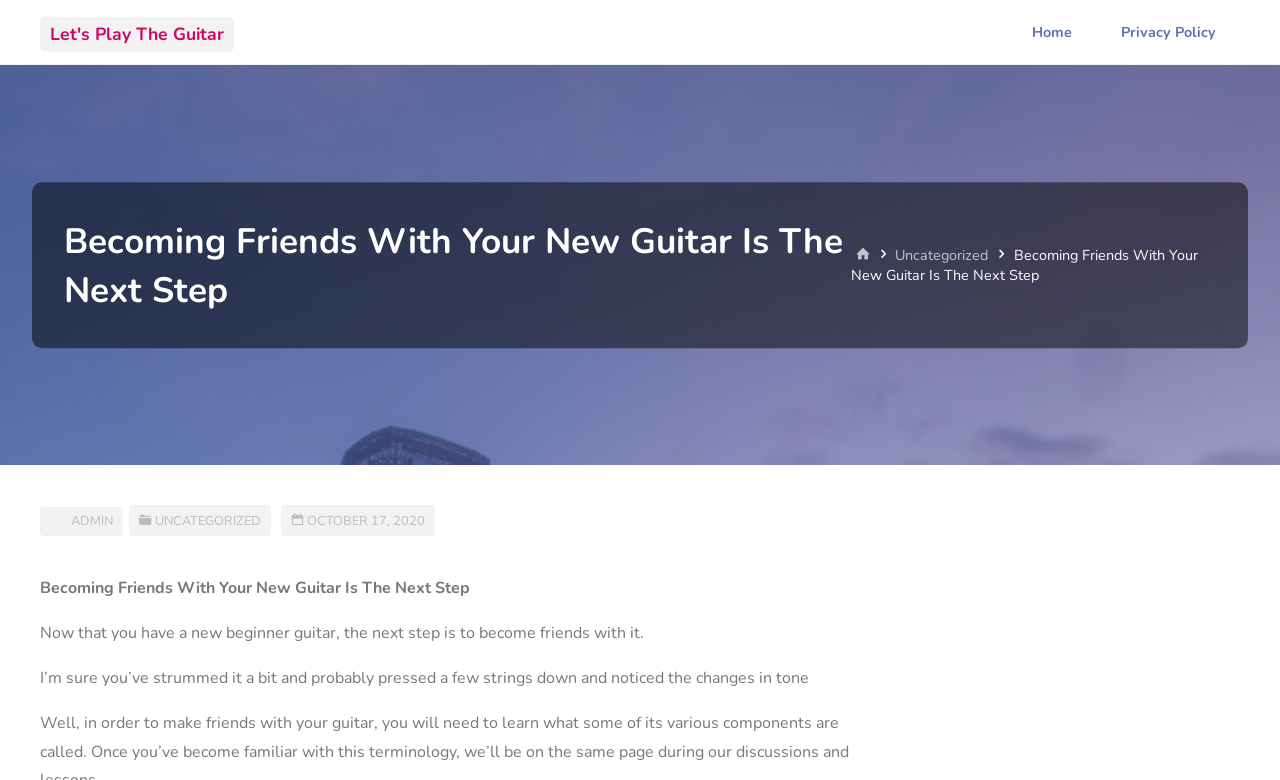What is the first sentence of the article?
Could you please answer the question thoroughly and with as much detail as possible?

I read the article and found the first sentence, which is 'Now that you have a new beginner guitar, the next step is to become friends with it.', introducing the topic of the article.